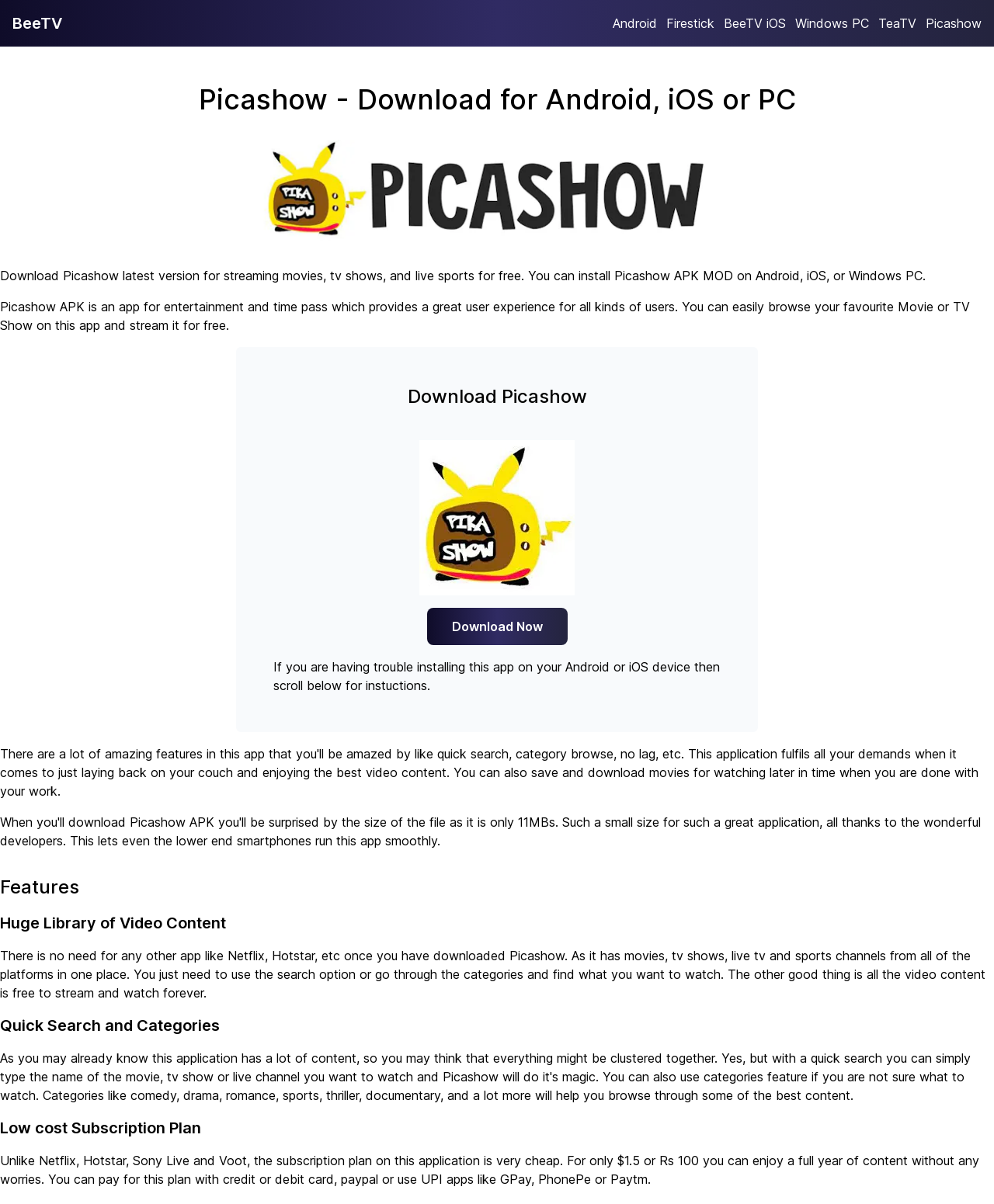Locate the bounding box coordinates of the element that needs to be clicked to carry out the instruction: "Click on BeeTV link". The coordinates should be given as four float numbers ranging from 0 to 1, i.e., [left, top, right, bottom].

[0.012, 0.01, 0.062, 0.028]